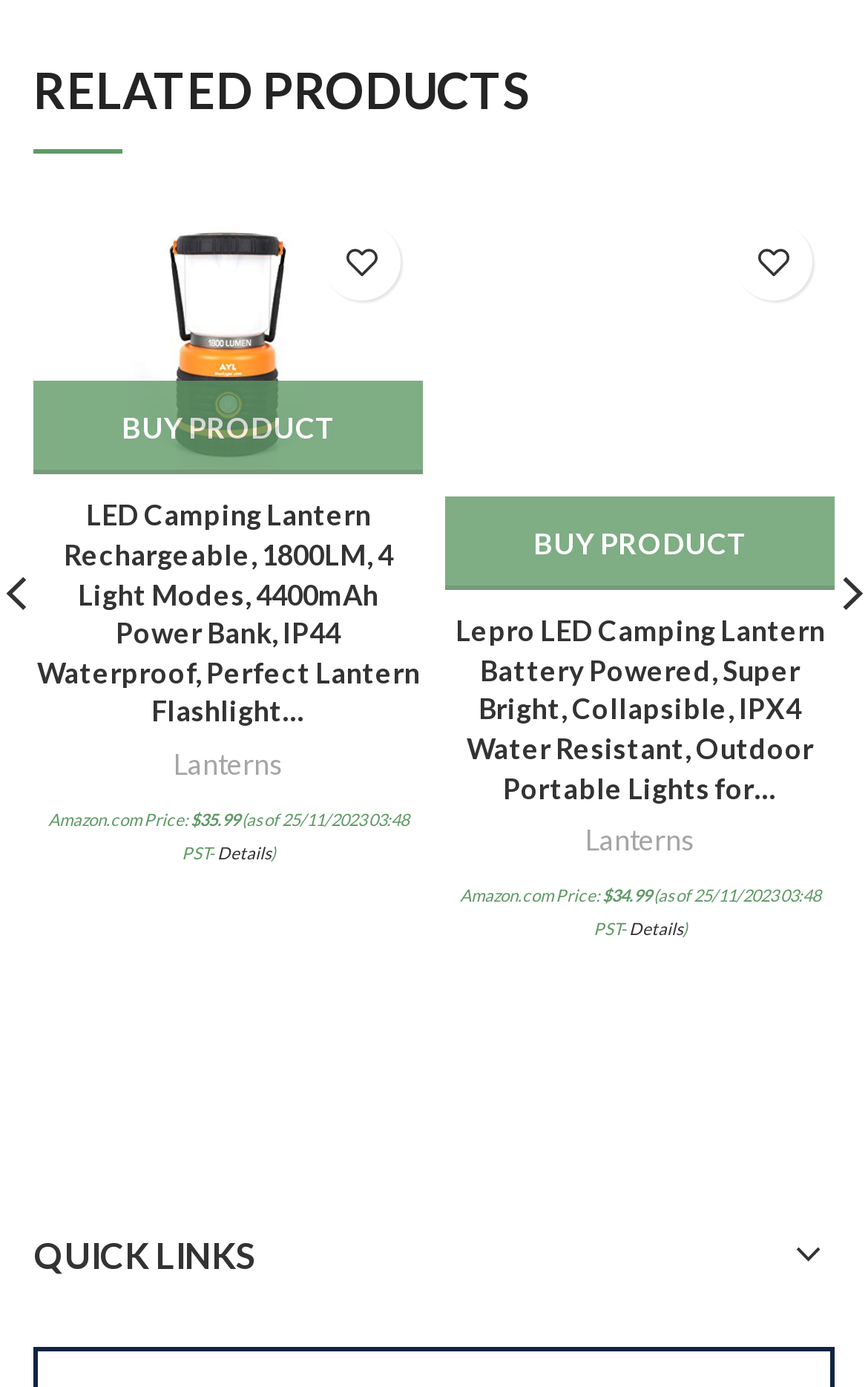Please find the bounding box coordinates of the element that needs to be clicked to perform the following instruction: "Add to wishlist". The bounding box coordinates should be four float numbers between 0 and 1, represented as [left, top, right, bottom].

[0.372, 0.161, 0.462, 0.217]